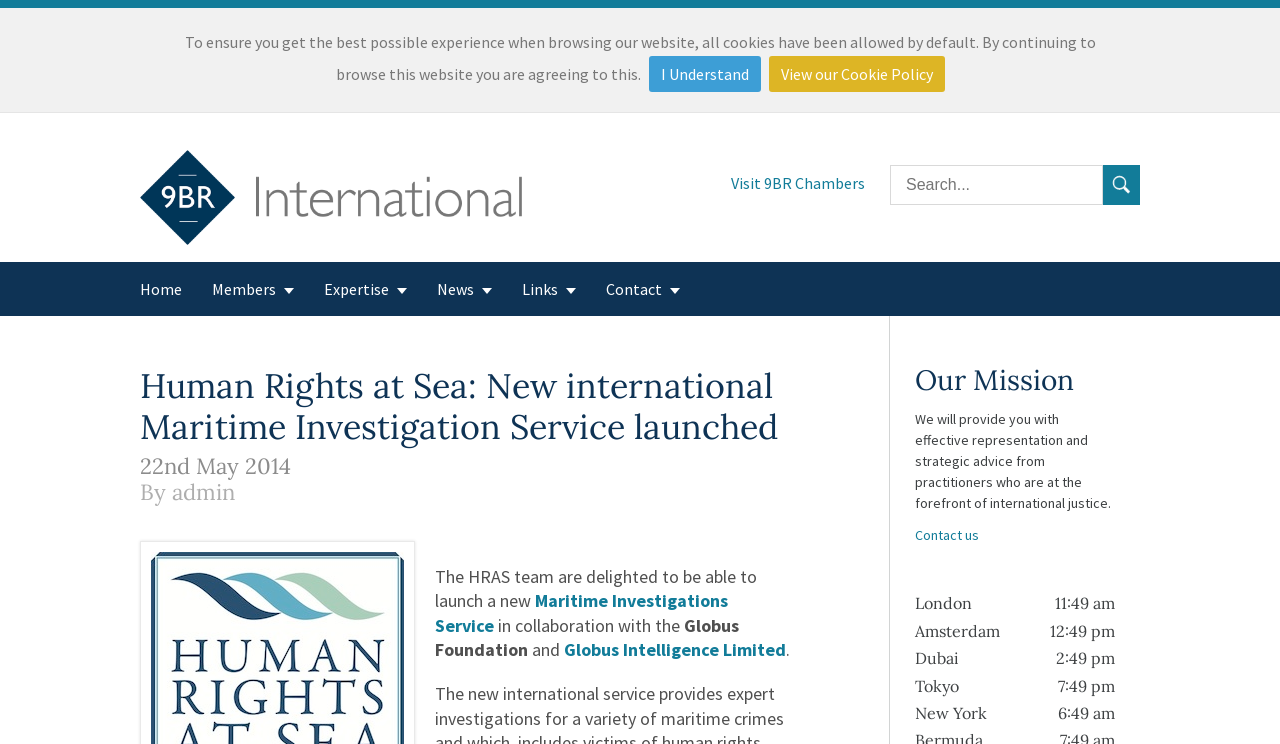Specify the bounding box coordinates of the area to click in order to execute this command: 'Go to Home page'. The coordinates should consist of four float numbers ranging from 0 to 1, and should be formatted as [left, top, right, bottom].

[0.109, 0.352, 0.142, 0.425]